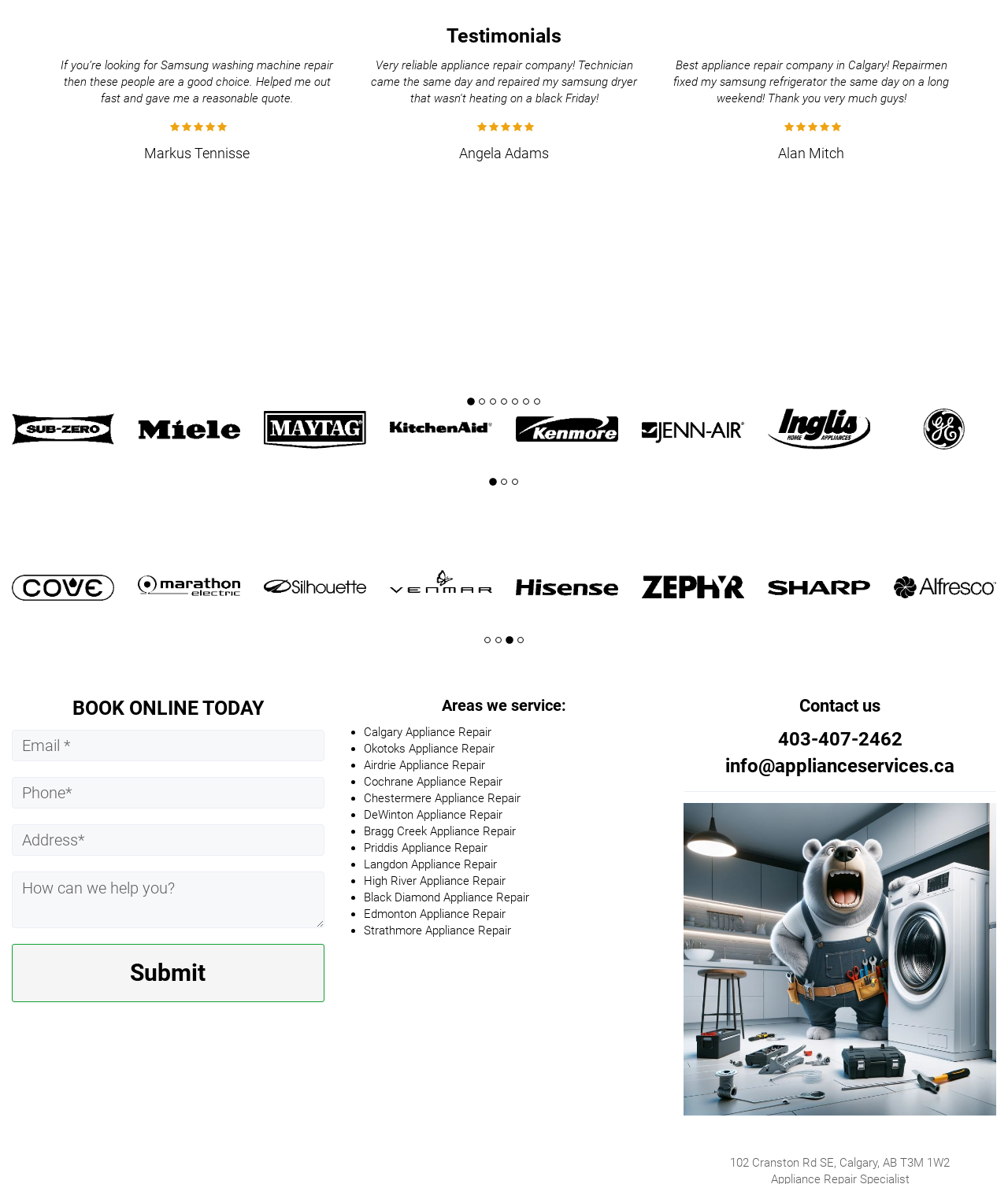Find the bounding box of the element with the following description: "parent_node: Submit name="ff-contact-input-2" placeholder="Address*"". The coordinates must be four float numbers between 0 and 1, formatted as [left, top, right, bottom].

[0.012, 0.696, 0.322, 0.723]